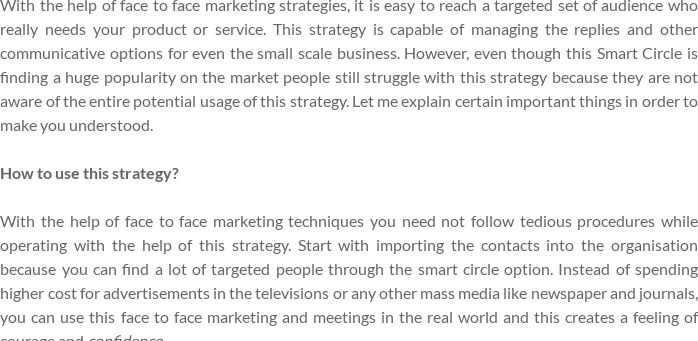What can replace traditional advertising costs?
Could you answer the question in a detailed manner, providing as much information as possible?

According to the caption, businesses can replace traditional advertising costs with direct interactions, which can foster a more personal and confident communication environment. This approach is suggested as a practical step for implementing effective face-to-face marketing strategies.